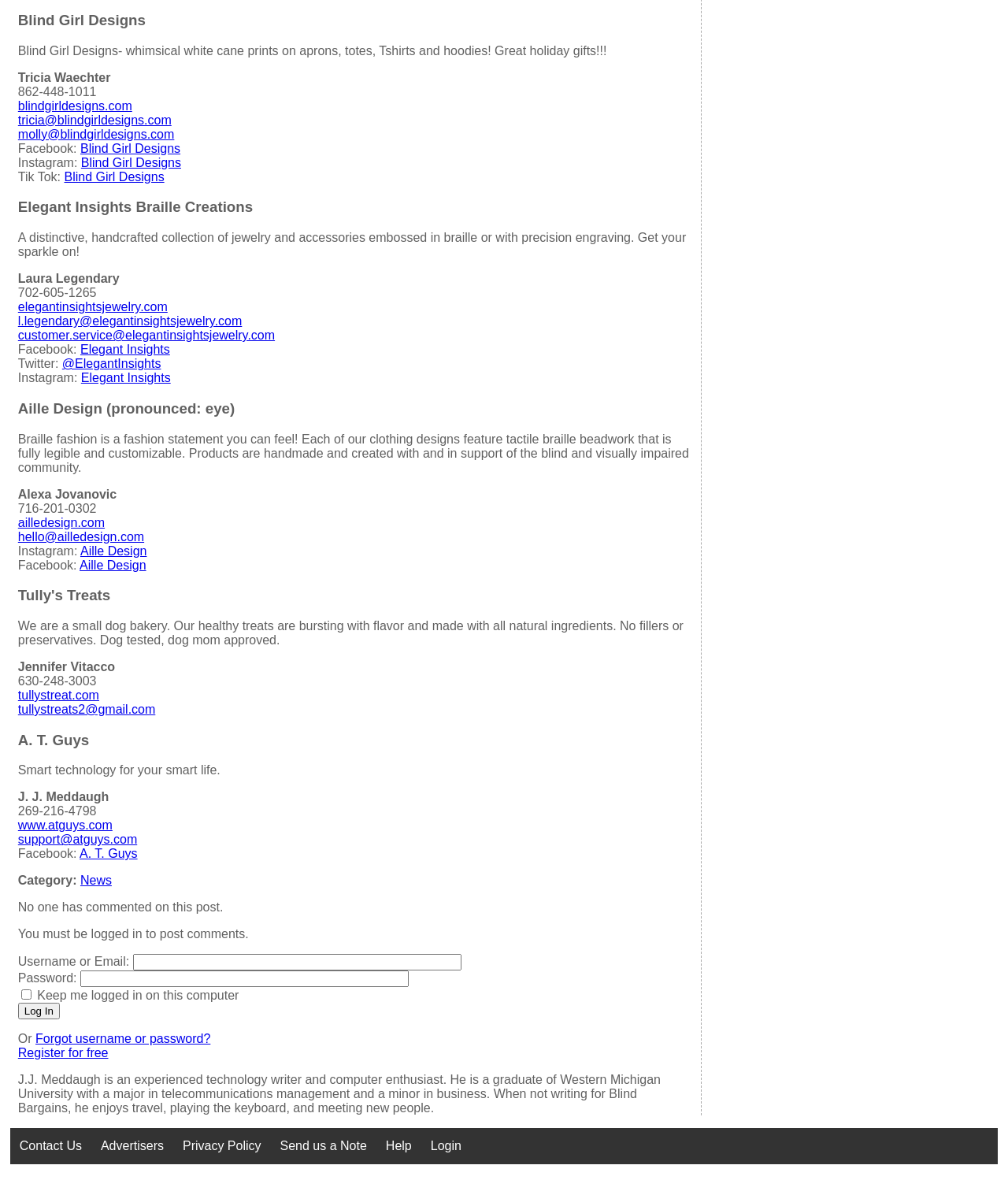Bounding box coordinates must be specified in the format (top-left x, top-left y, bottom-right x, bottom-right y). All values should be floating point numbers between 0 and 1. What are the bounding box coordinates of the UI element described as: Proofreading services

None